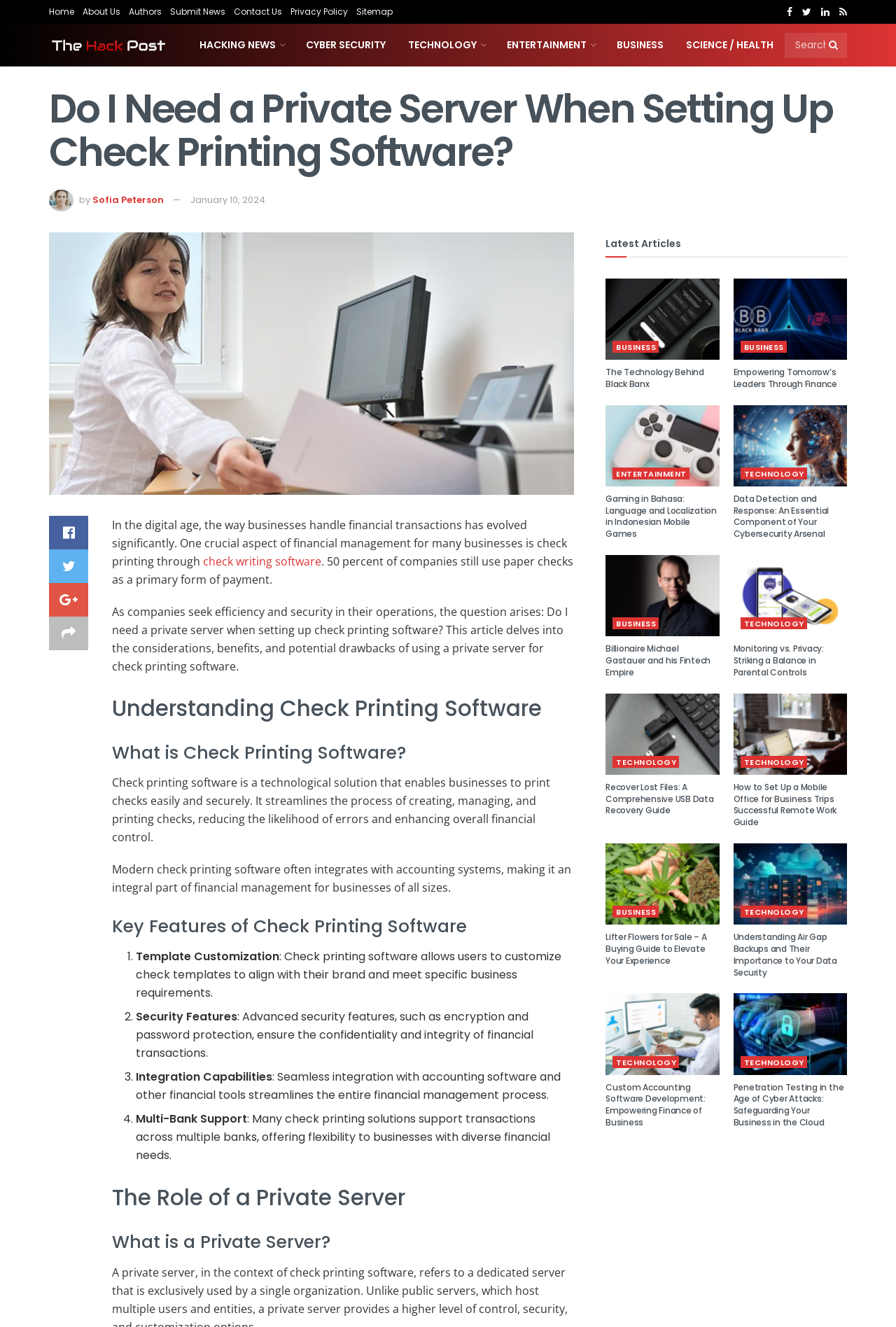Provide your answer to the question using just one word or phrase: What is the topic of the article with the image of Sofia Peterson?

Check Printing Software